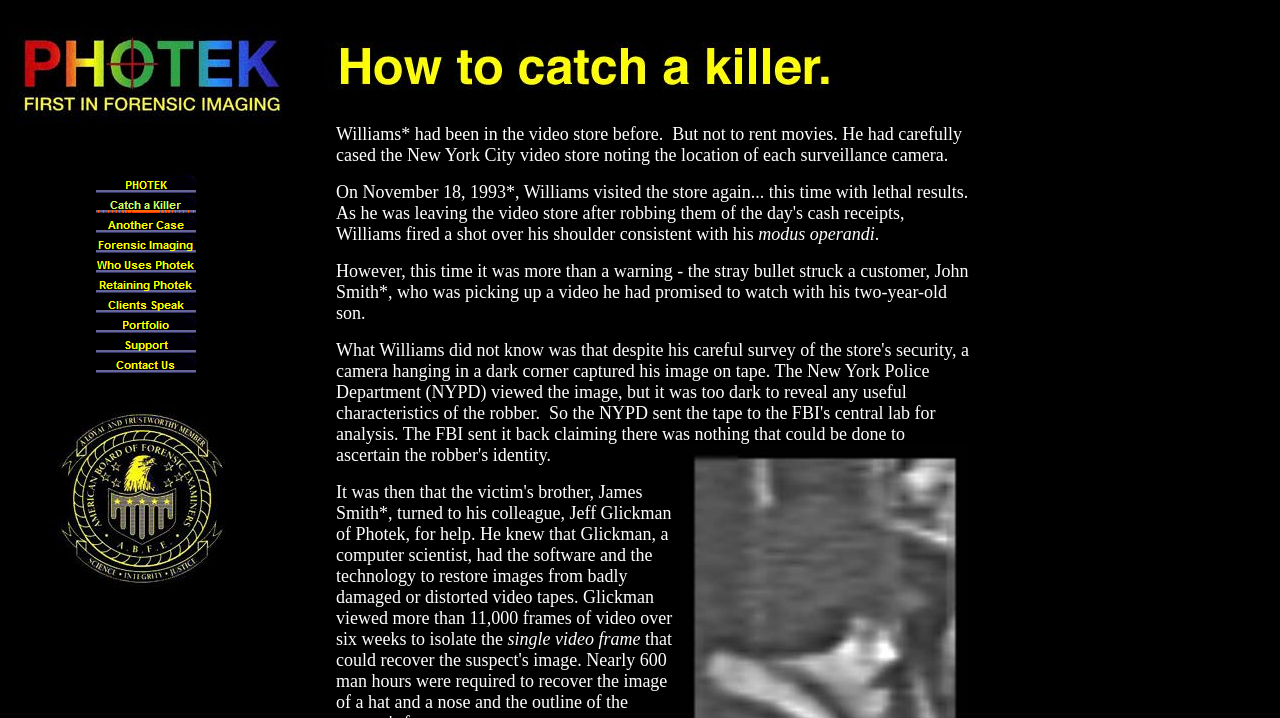What is the purpose of the 'Catch a Killer' link? Based on the screenshot, please respond with a single word or phrase.

Forensic Imaging